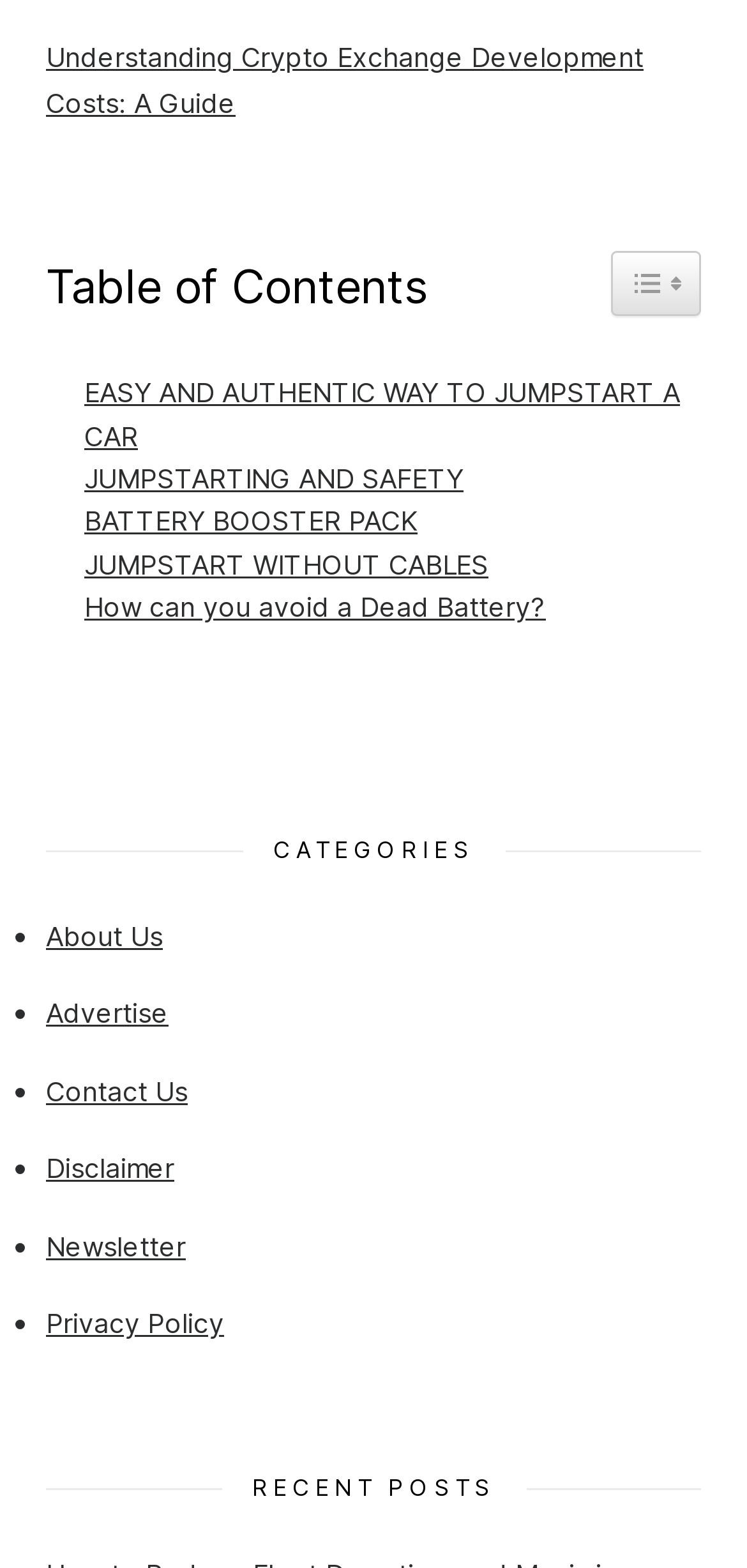Extract the bounding box coordinates for the UI element described by the text: "Newsletter". The coordinates should be in the form of [left, top, right, bottom] with values between 0 and 1.

[0.062, 0.784, 0.249, 0.804]